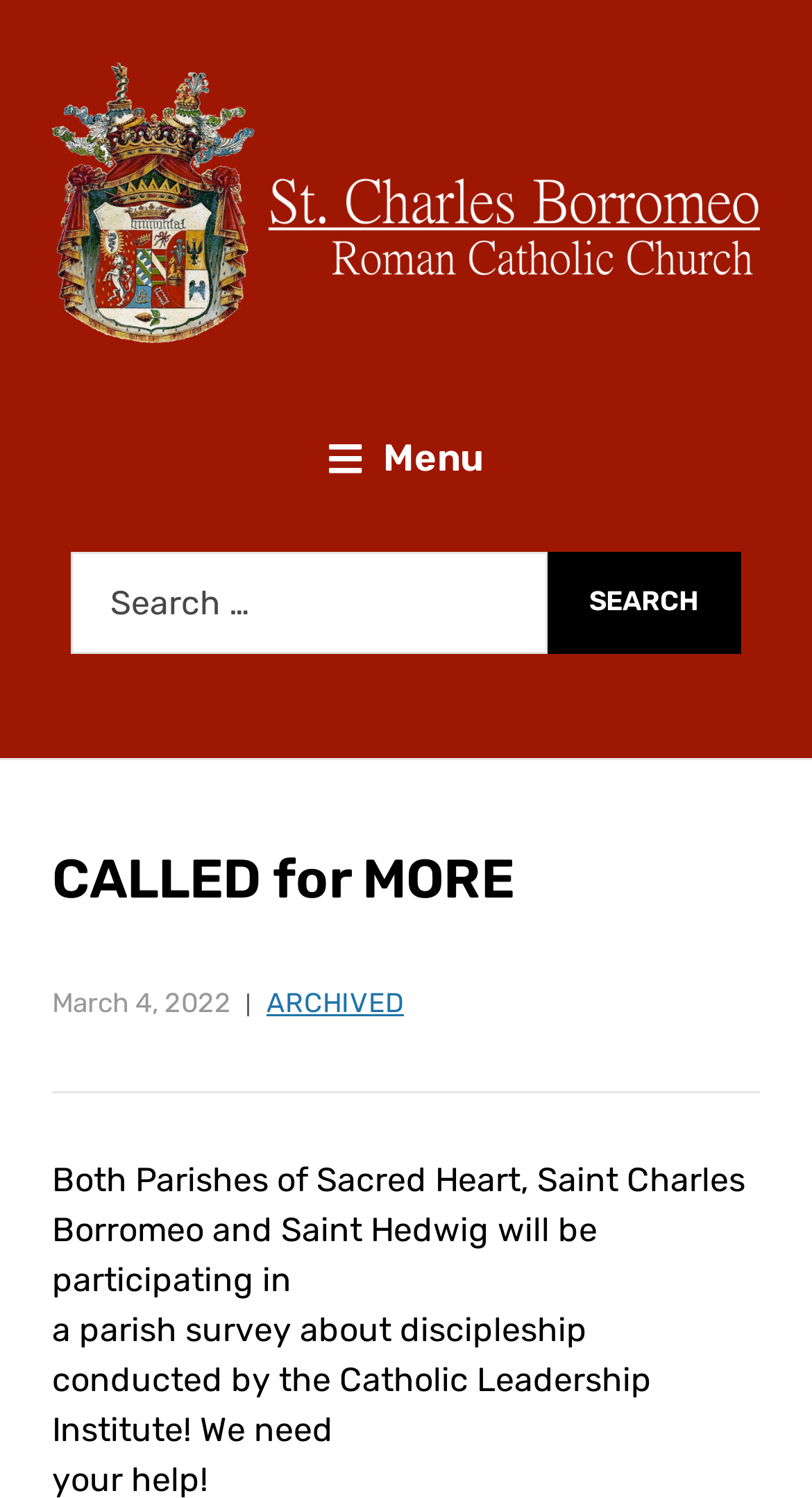How many parishes are participating in the survey?
Using the image as a reference, give an elaborate response to the question.

The StaticText element with the text 'Both Parishes of Sacred Heart, Saint Charles Borromeo and Saint Hedwig will be participating in...' suggests that two parishes are participating in the survey.